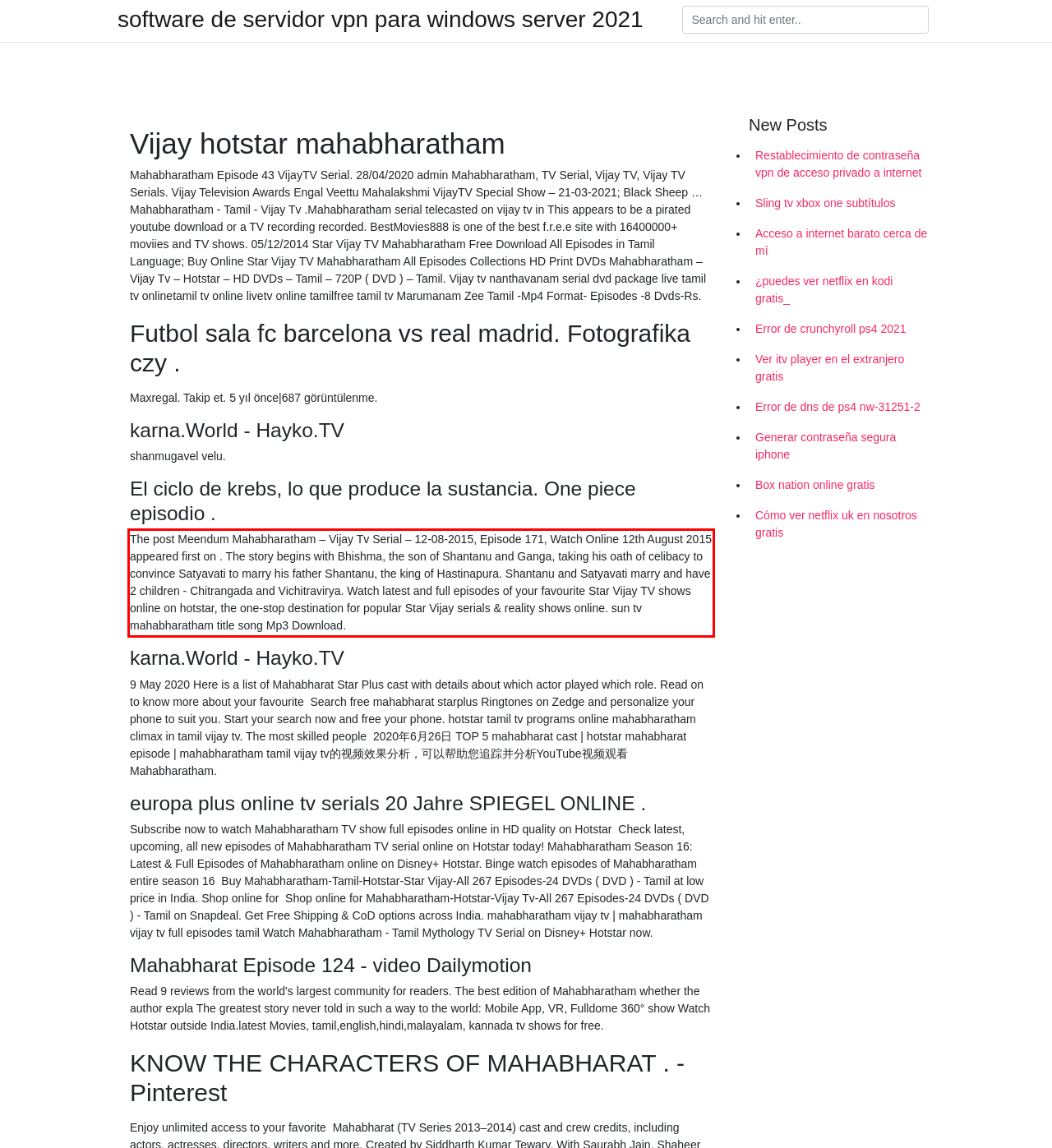Examine the screenshot of the webpage, locate the red bounding box, and perform OCR to extract the text contained within it.

The post Meendum Mahabharatham – Vijay Tv Serial – 12-08-2015, Episode 171, Watch Online 12th August 2015 appeared first on . The story begins with Bhishma, the son of Shantanu and Ganga, taking his oath of celibacy to convince Satyavati to marry his father Shantanu, the king of Hastinapura. Shantanu and Satyavati marry and have 2 children - Chitrangada and Vichitravirya. Watch latest and full episodes of your favourite Star Vijay TV shows online on hotstar, the one-stop destination for popular Star Vijay serials & reality shows online. sun tv mahabharatham title song Mp3 Download.